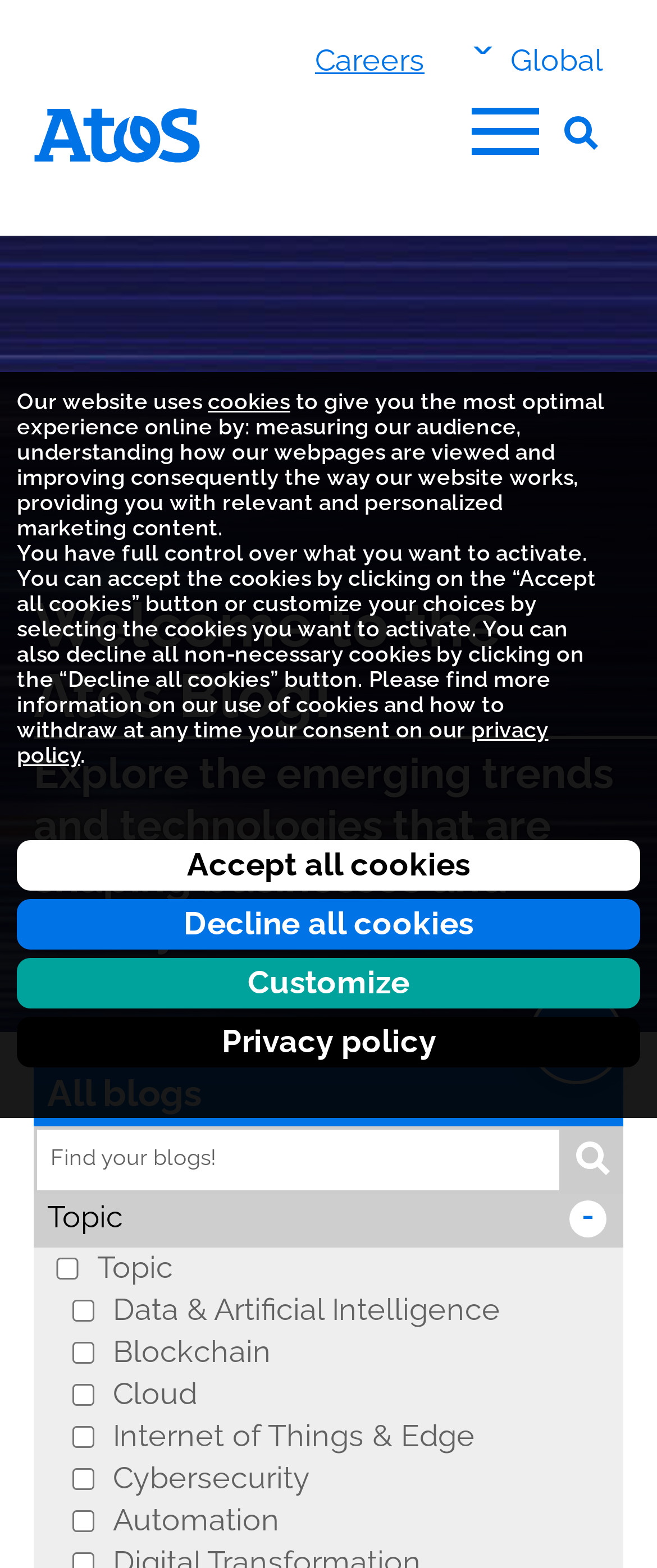How many navigation menus are there?
Using the information from the image, give a concise answer in one word or a short phrase.

2